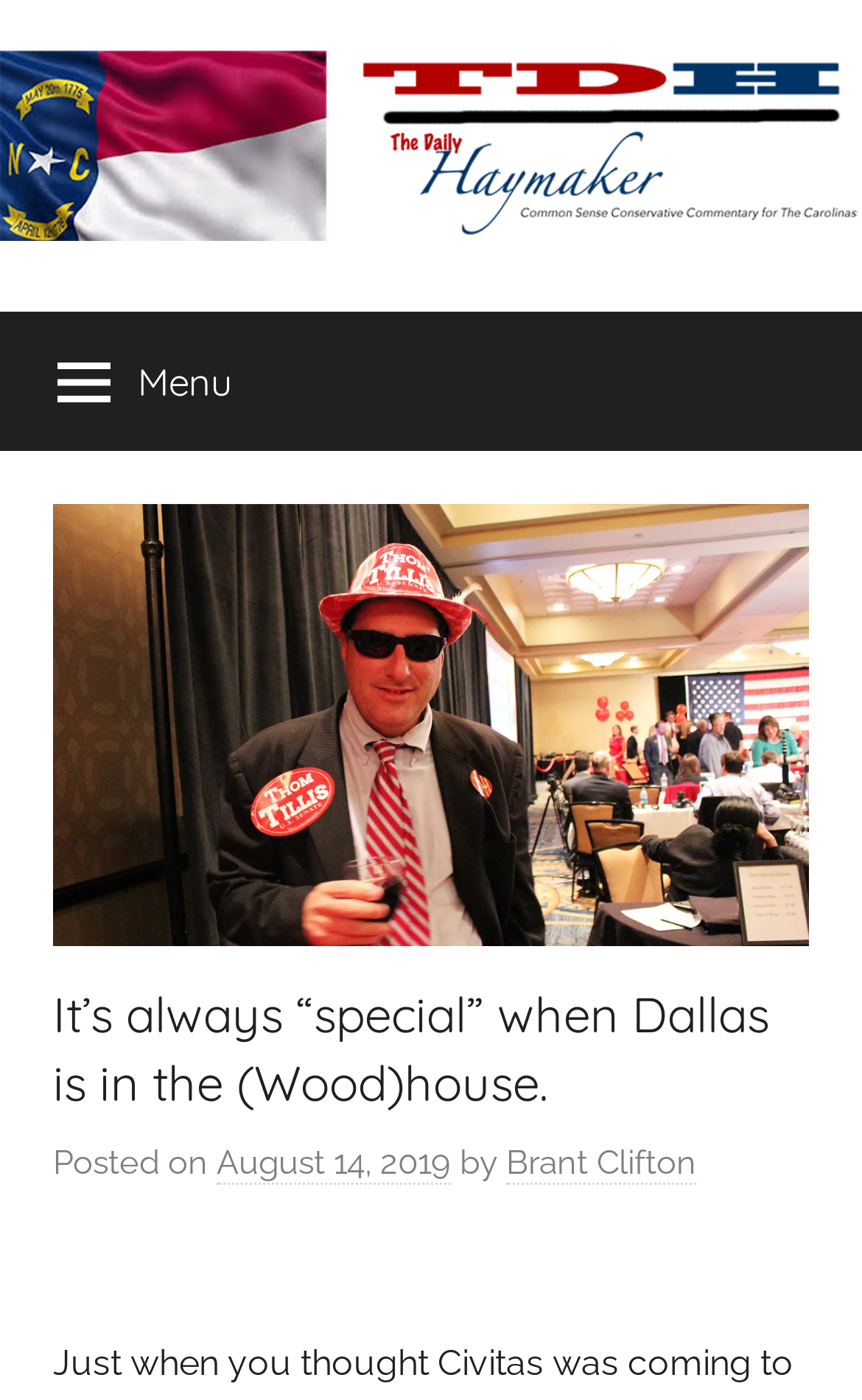What type of commentary does the website provide?
Using the image as a reference, give an elaborate response to the question.

I found the answer by examining the StaticText element with the text 'Carolina-flavored conservative commentary' which describes the type of commentary provided by the website.